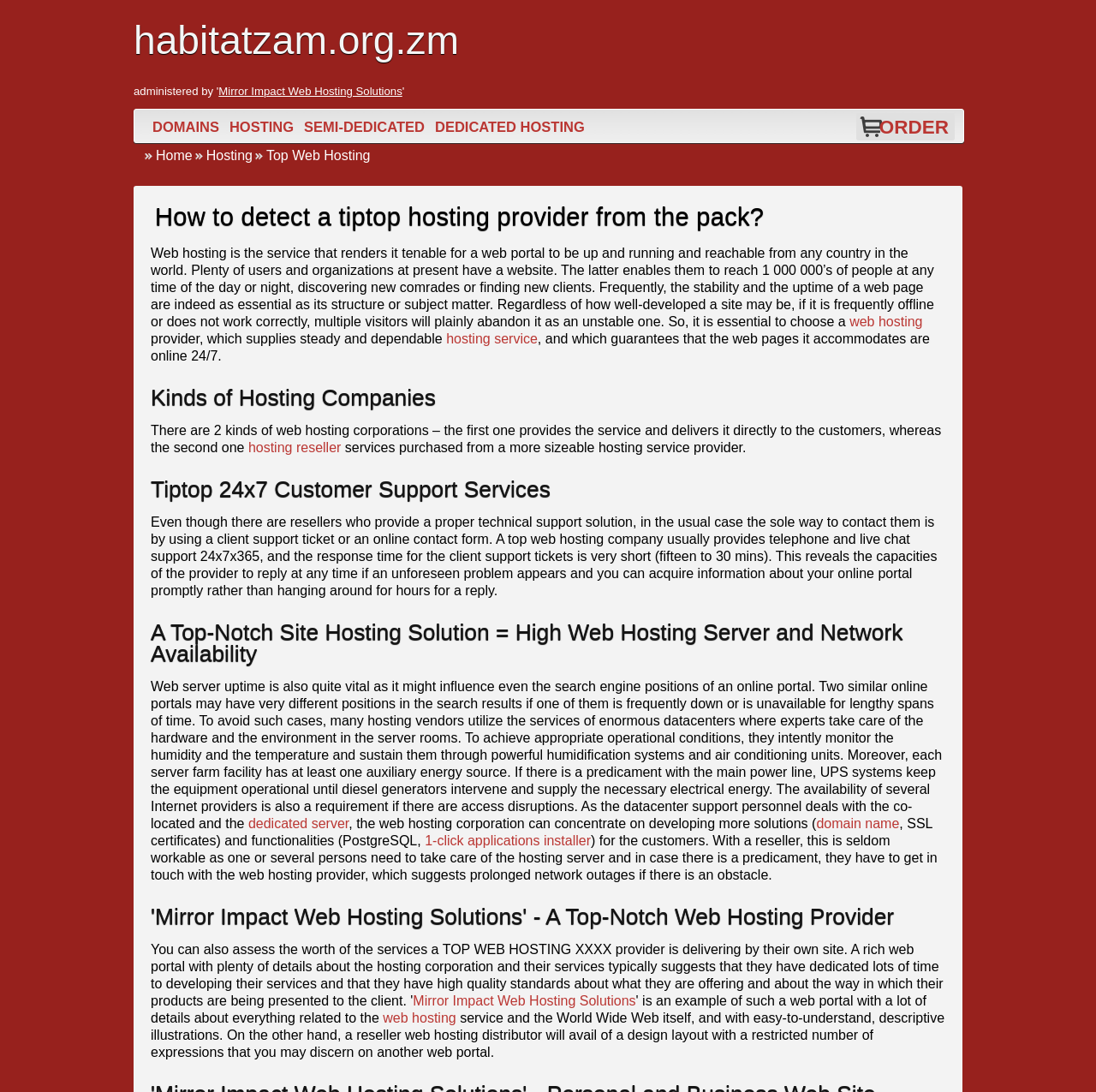What is the purpose of a web hosting service?
Please answer the question with a detailed and comprehensive explanation.

According to the webpage, web hosting is the service that renders it tenable for a web portal to be up and running and reachable from any country in the world, enabling users and organizations to reach 1 000 000’s of people at any time of the day or night.